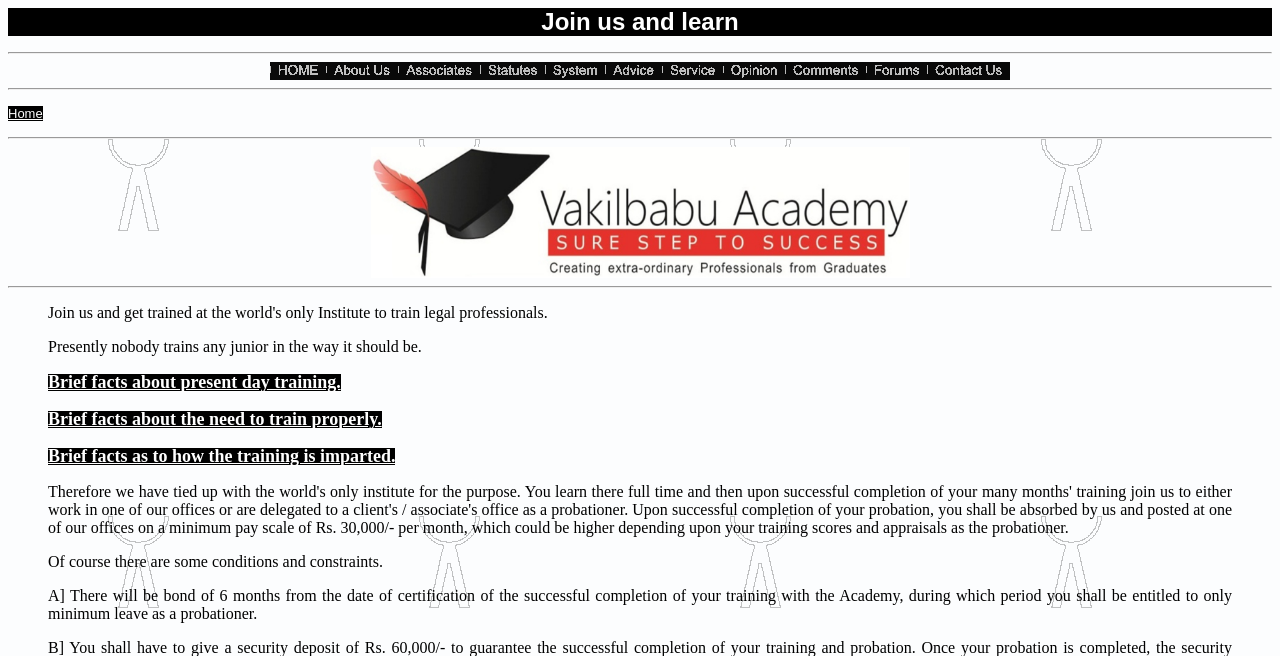Kindly determine the bounding box coordinates of the area that needs to be clicked to fulfill this instruction: "Click on the HOME link".

[0.211, 0.101, 0.255, 0.127]